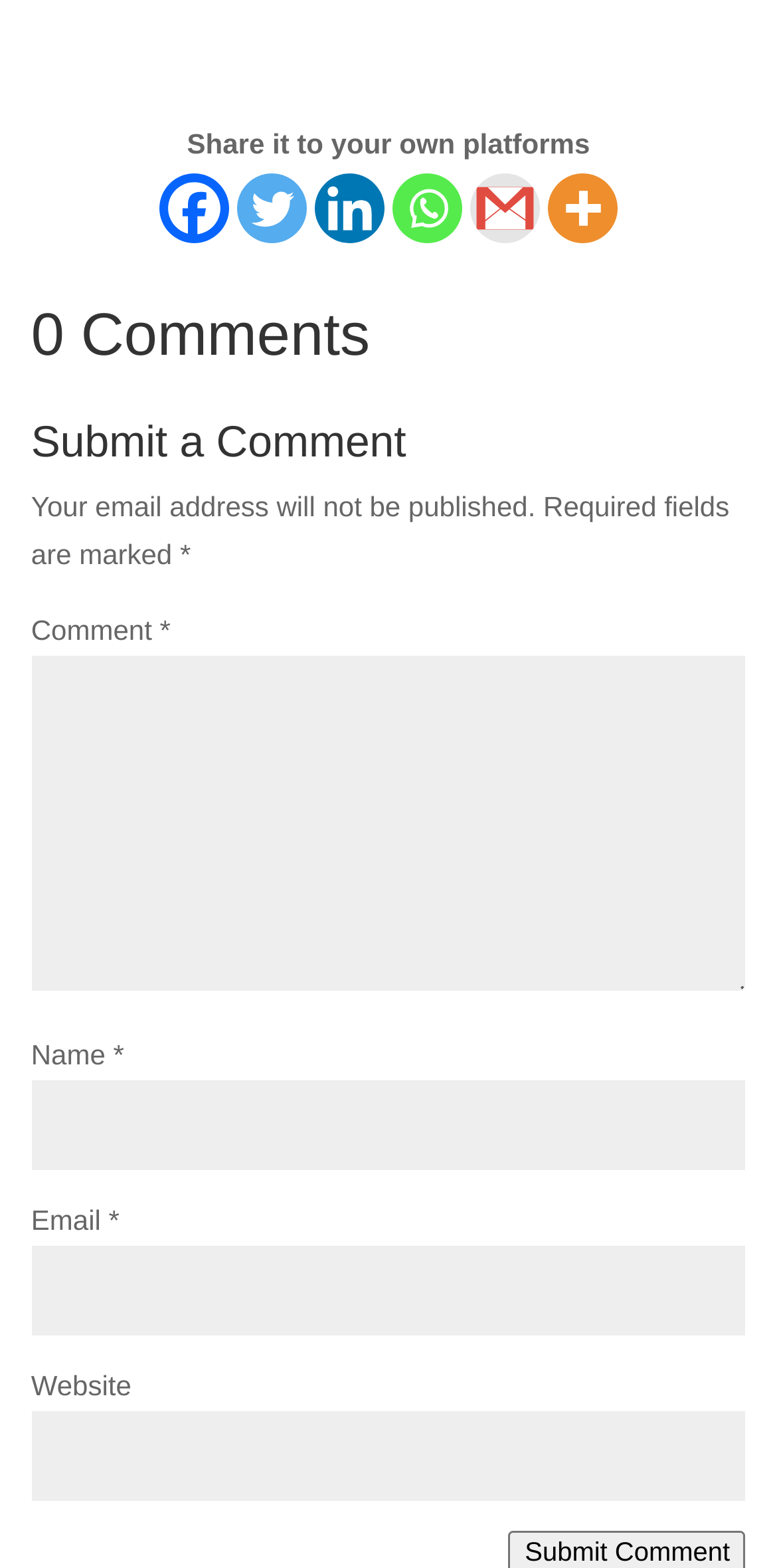Identify the bounding box coordinates of the region that should be clicked to execute the following instruction: "Enter your comment".

[0.04, 0.418, 0.96, 0.631]